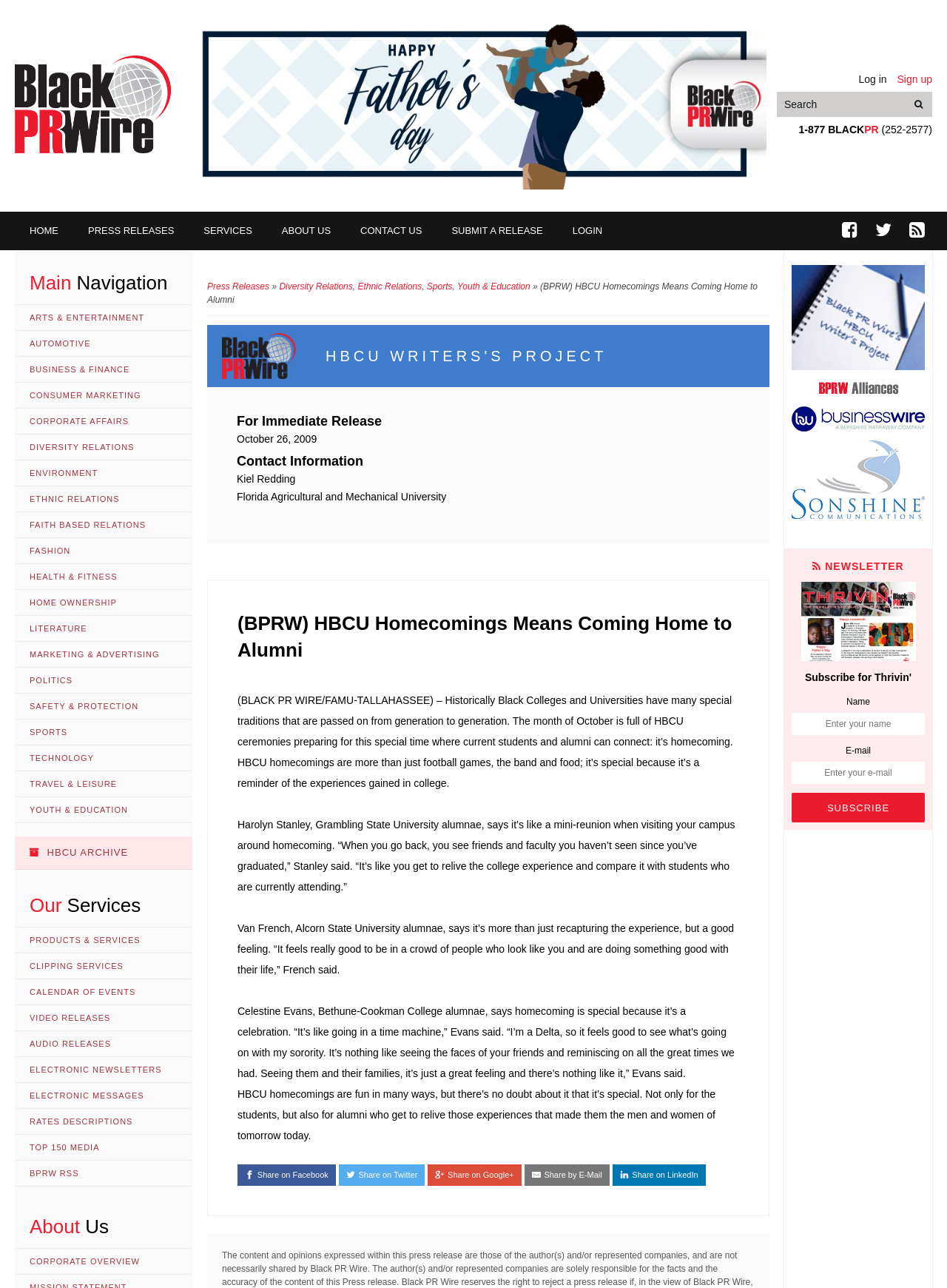What is the main topic of the press release?
Can you provide an in-depth and detailed response to the question?

The main topic of the press release can be inferred from the title '(BPRW) HBCU Homecomings Means Coming Home to Alumni' and the content of the press release, which discusses the significance of homecomings at Historically Black Colleges and Universities.